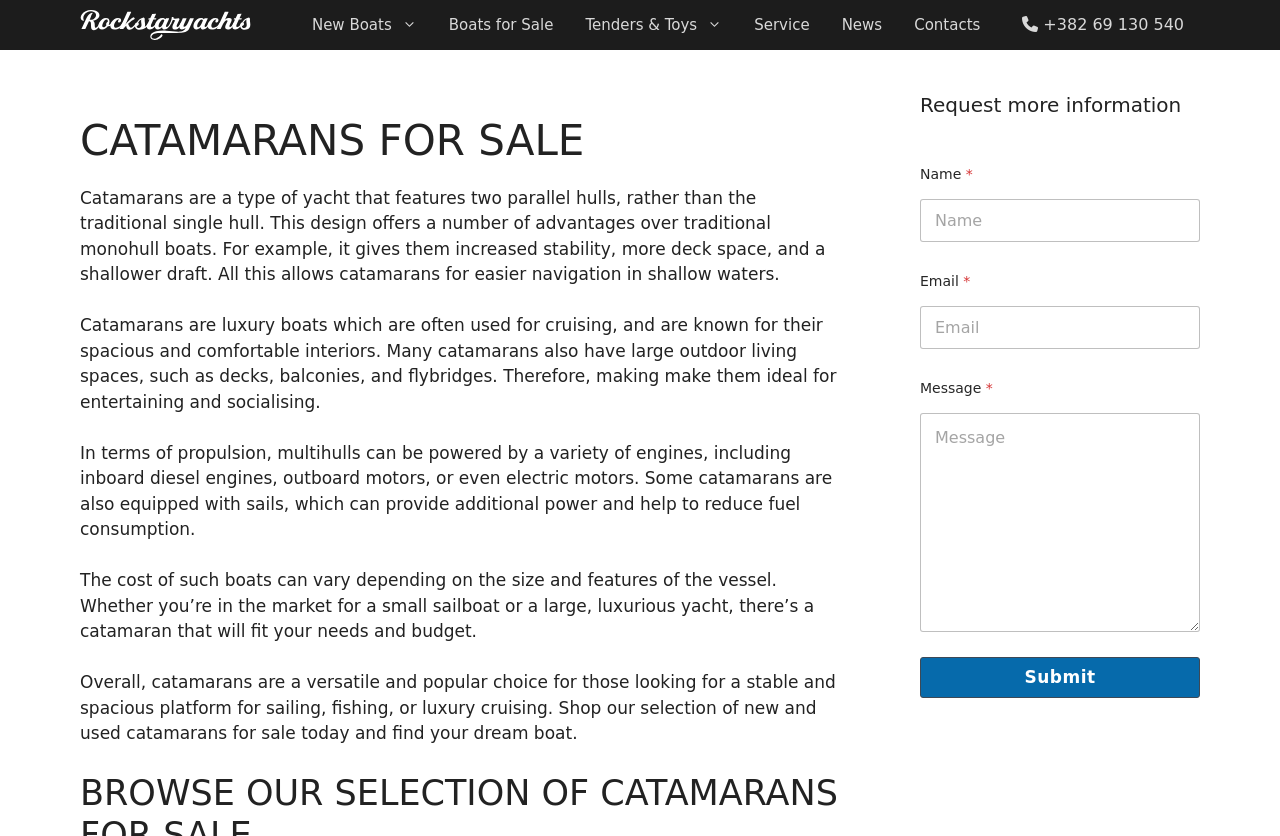Identify and generate the primary title of the webpage.

CATAMARANS FOR SALE